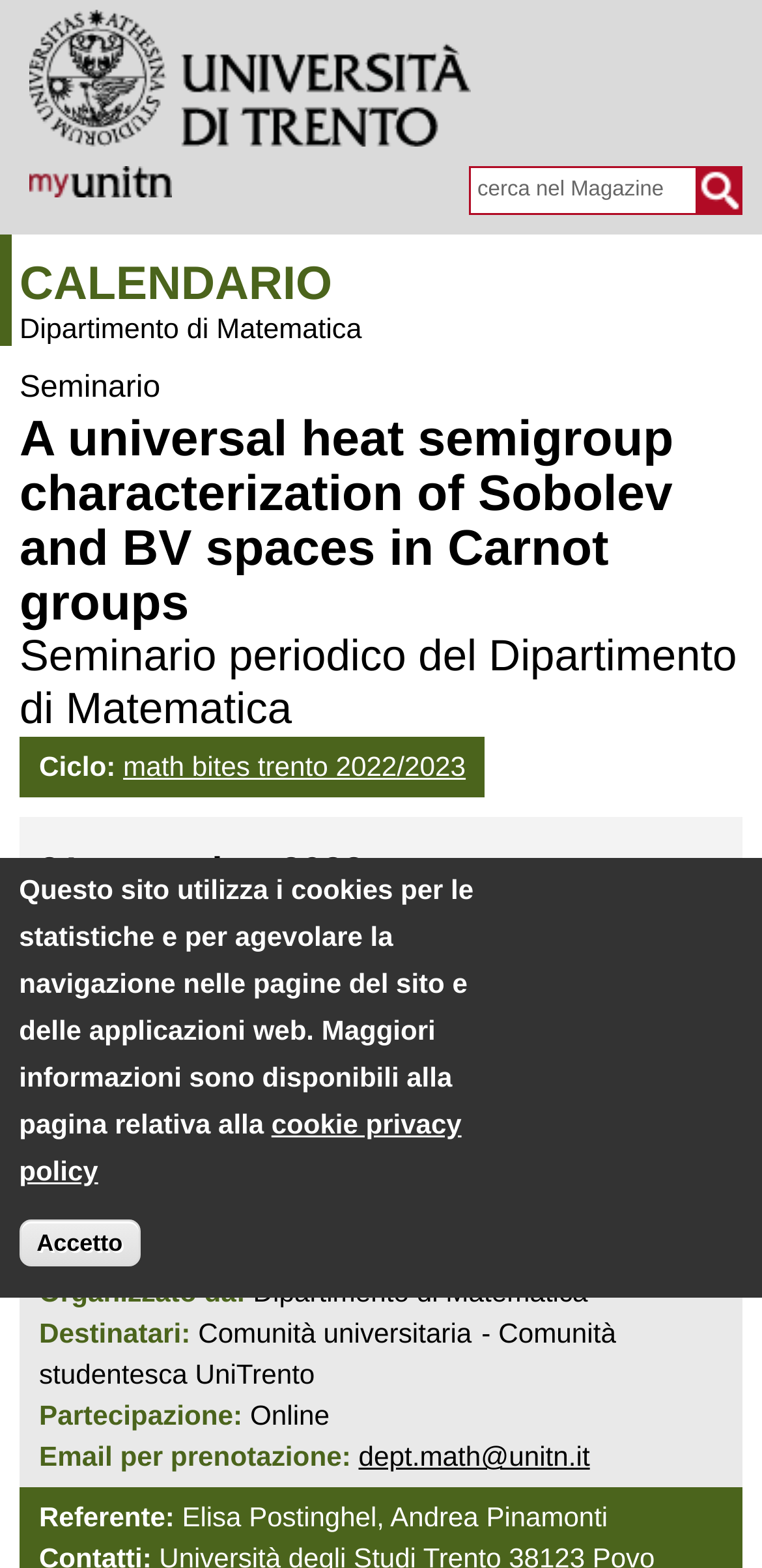What is the name of the department? Refer to the image and provide a one-word or short phrase answer.

Dipartimento di Matematica